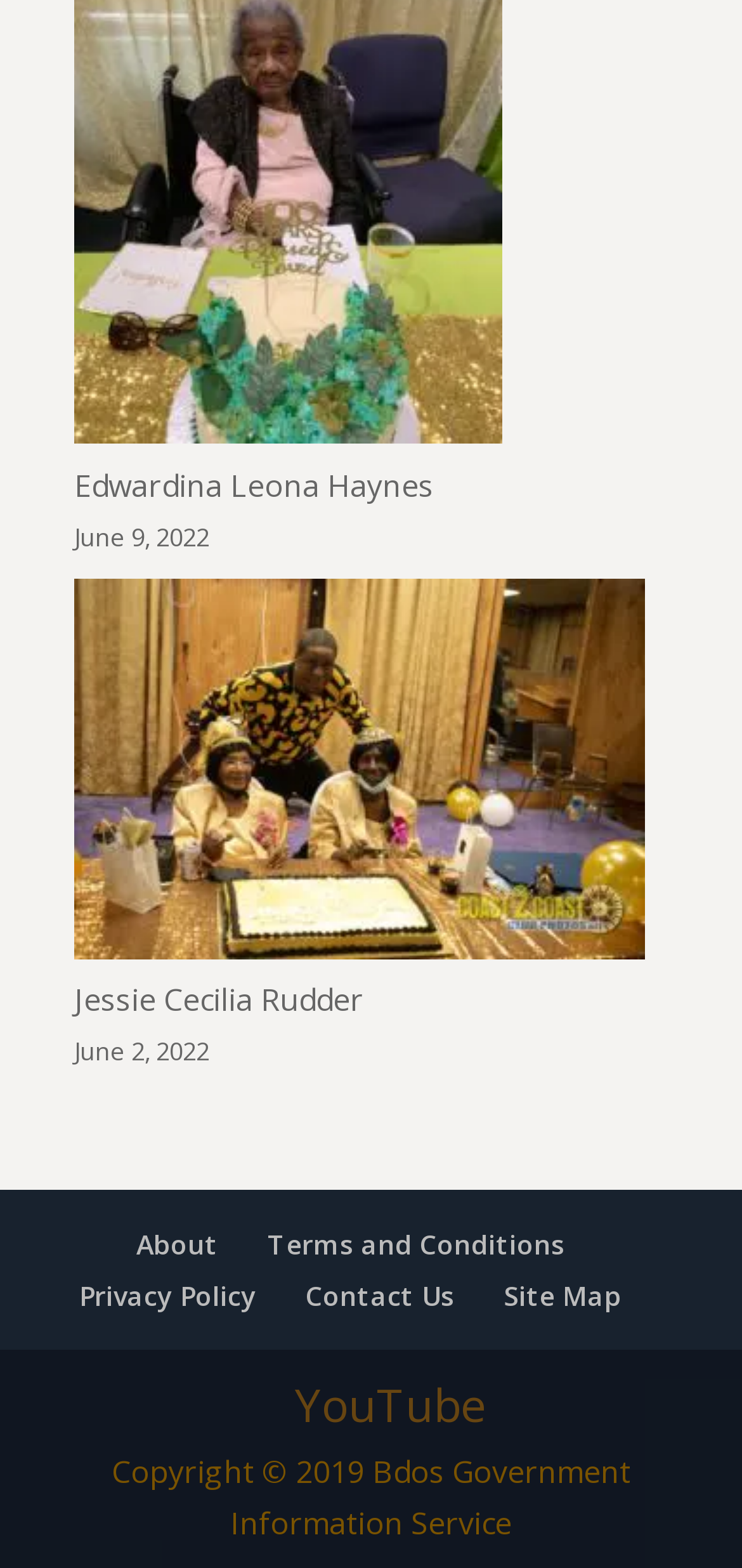Identify the bounding box coordinates for the region to click in order to carry out this instruction: "Visit Jessie Cecilia Rudder's page". Provide the coordinates using four float numbers between 0 and 1, formatted as [left, top, right, bottom].

[0.1, 0.624, 0.49, 0.651]